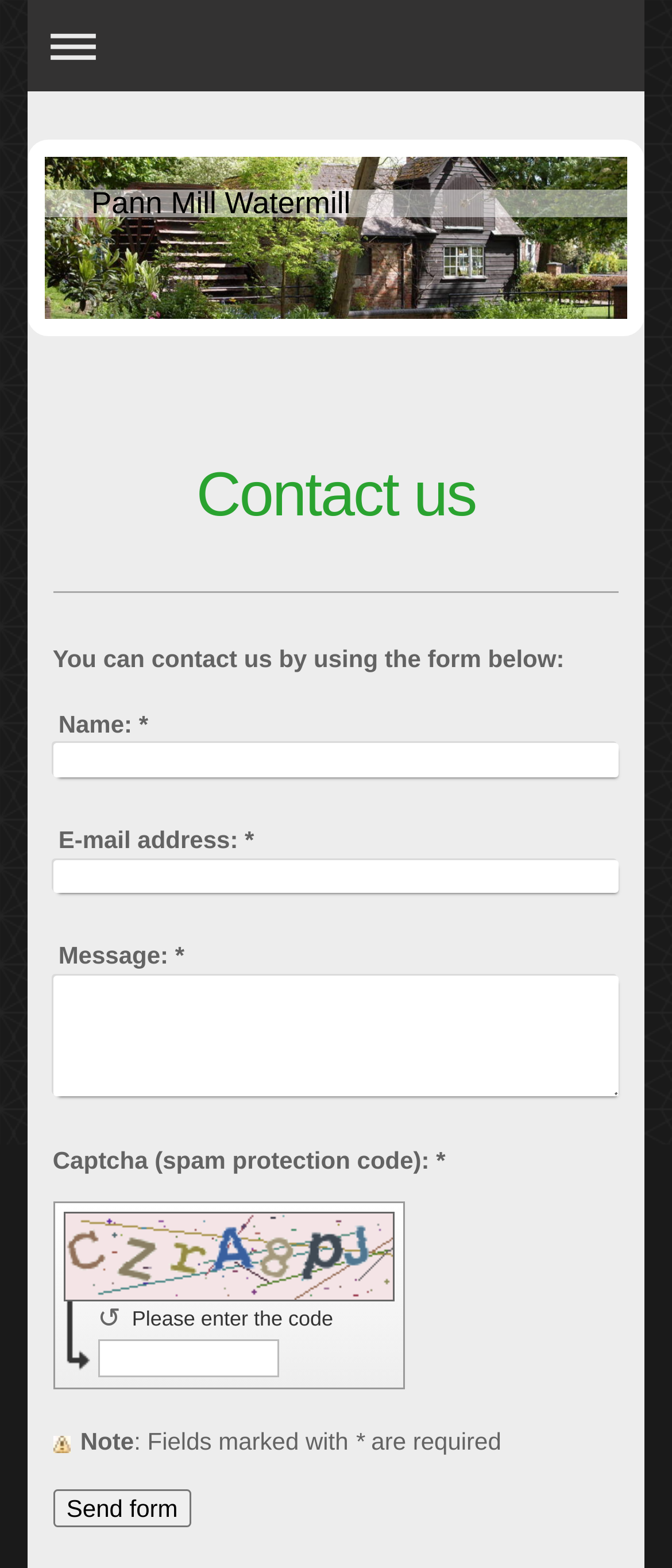Provide your answer in one word or a succinct phrase for the question: 
How can the user refresh the captcha?

By clicking the ↺ link